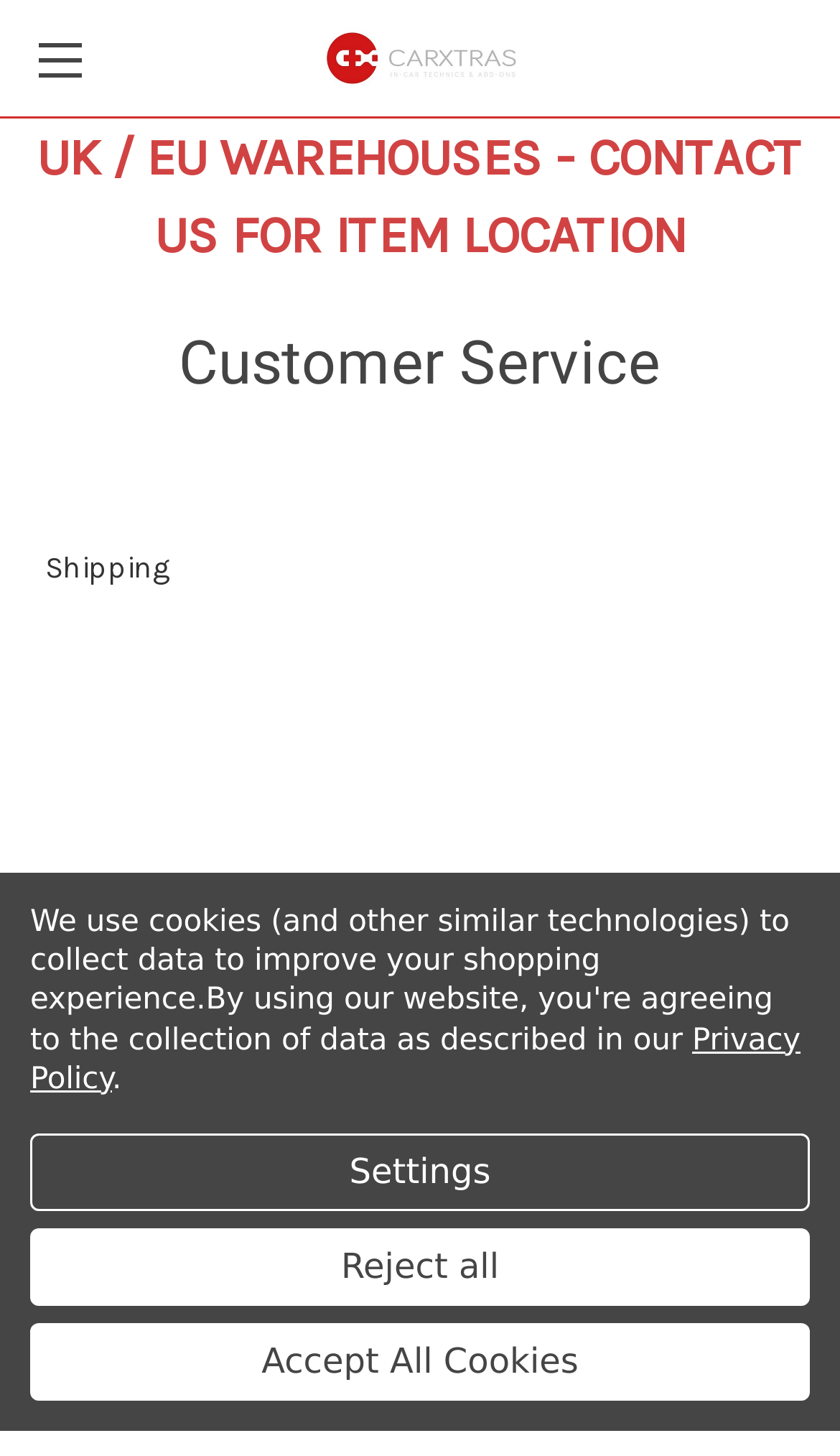Determine the bounding box coordinates of the clickable element to complete this instruction: "Go to the 'Sitemap'". Provide the coordinates in the format of four float numbers between 0 and 1, [left, top, right, bottom].

[0.431, 0.955, 0.569, 0.98]